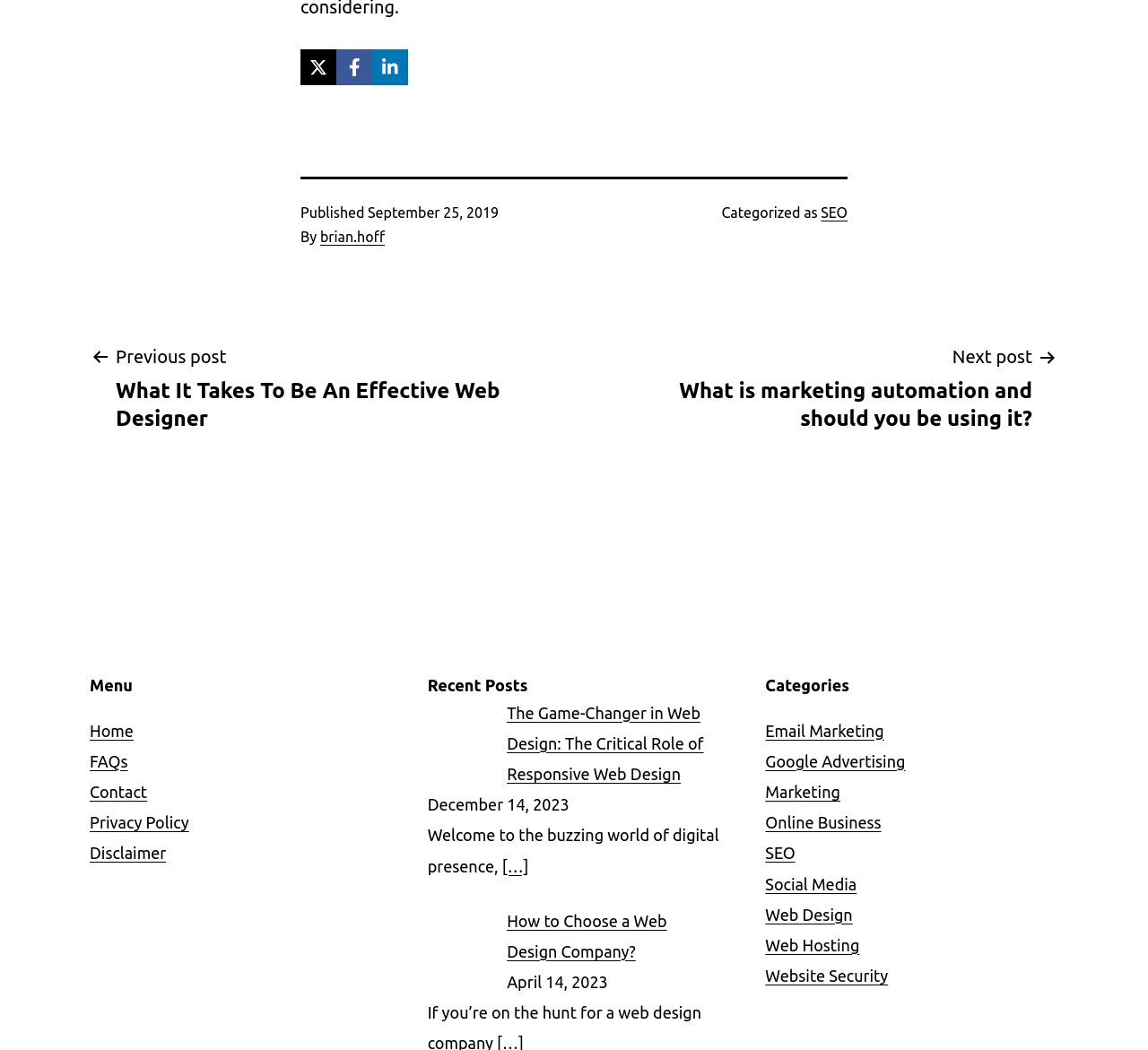Please locate the bounding box coordinates of the element's region that needs to be clicked to follow the instruction: "Visit the FSF website". The bounding box coordinates should be provided as four float numbers between 0 and 1, i.e., [left, top, right, bottom].

None